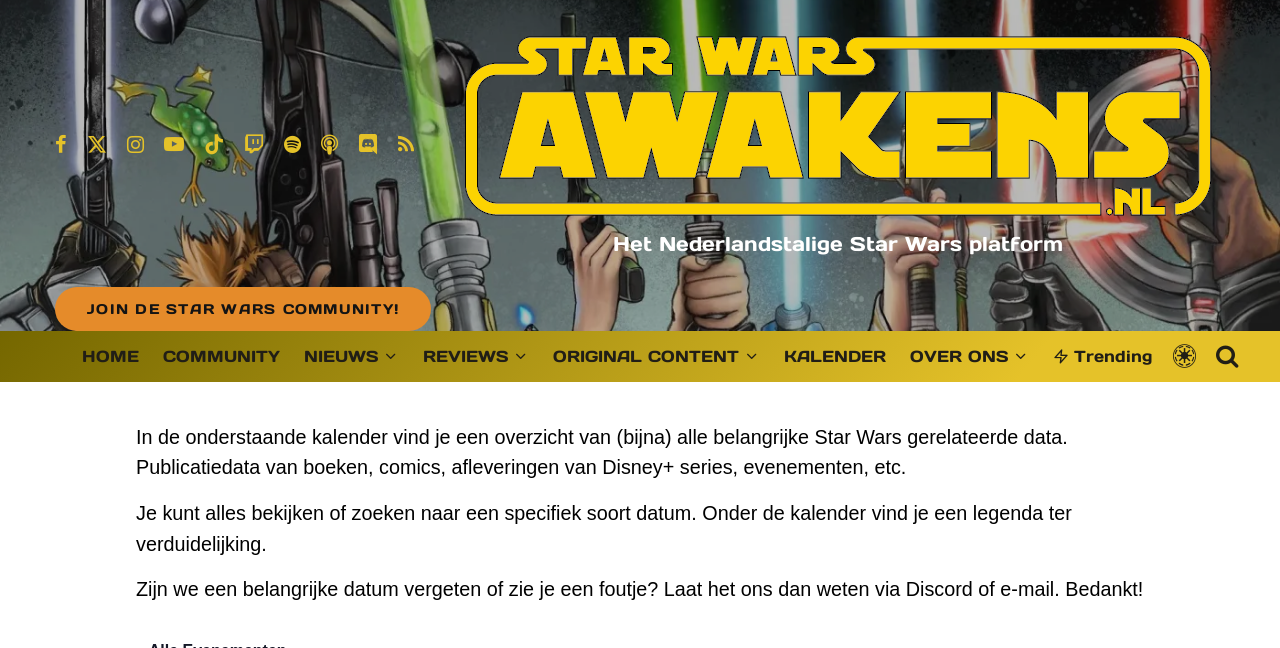Pinpoint the bounding box coordinates of the clickable element to carry out the following instruction: "Contact us via Discord."

[0.708, 0.892, 0.76, 0.926]